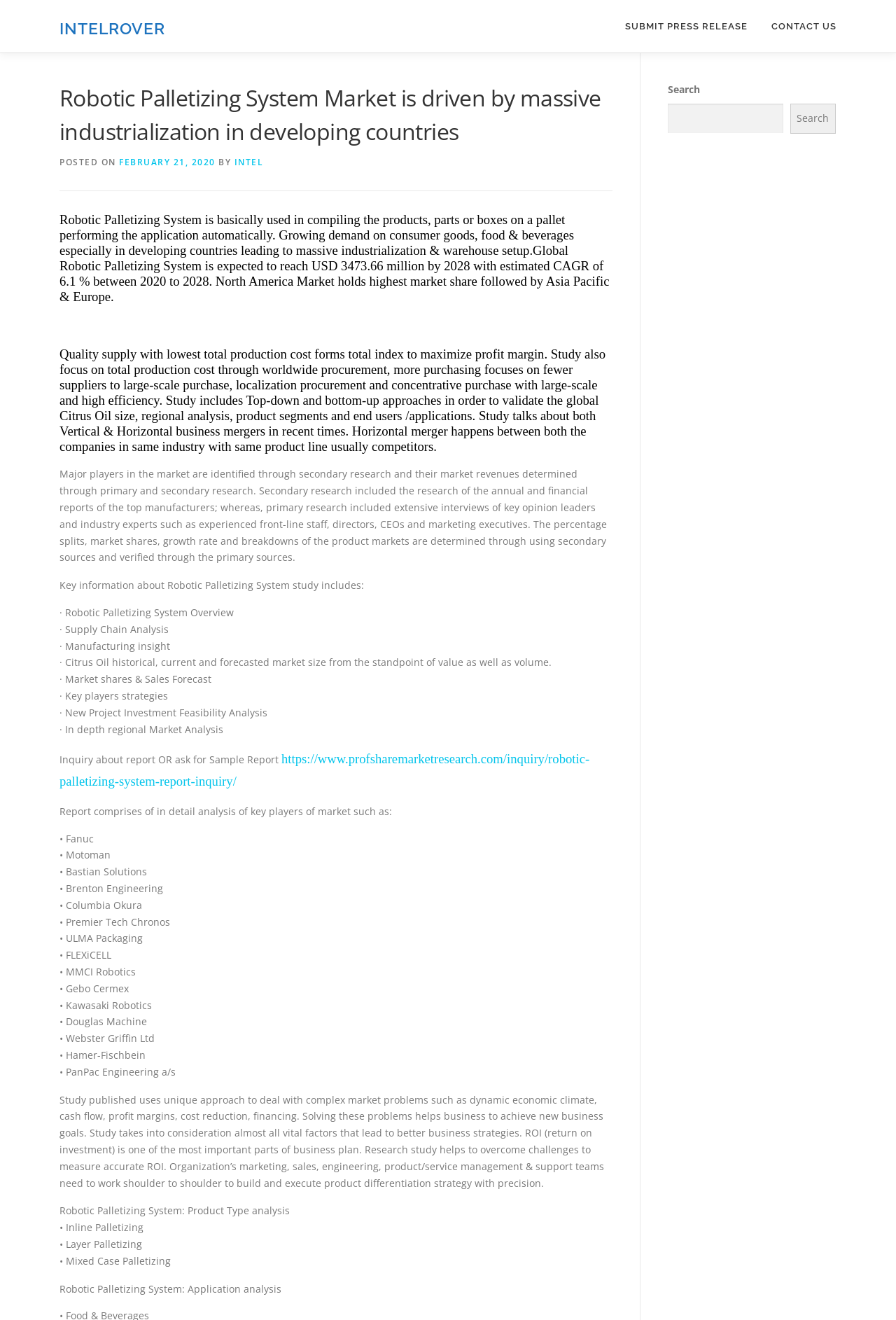Identify the bounding box coordinates of the part that should be clicked to carry out this instruction: "Search".

[0.882, 0.078, 0.933, 0.101]